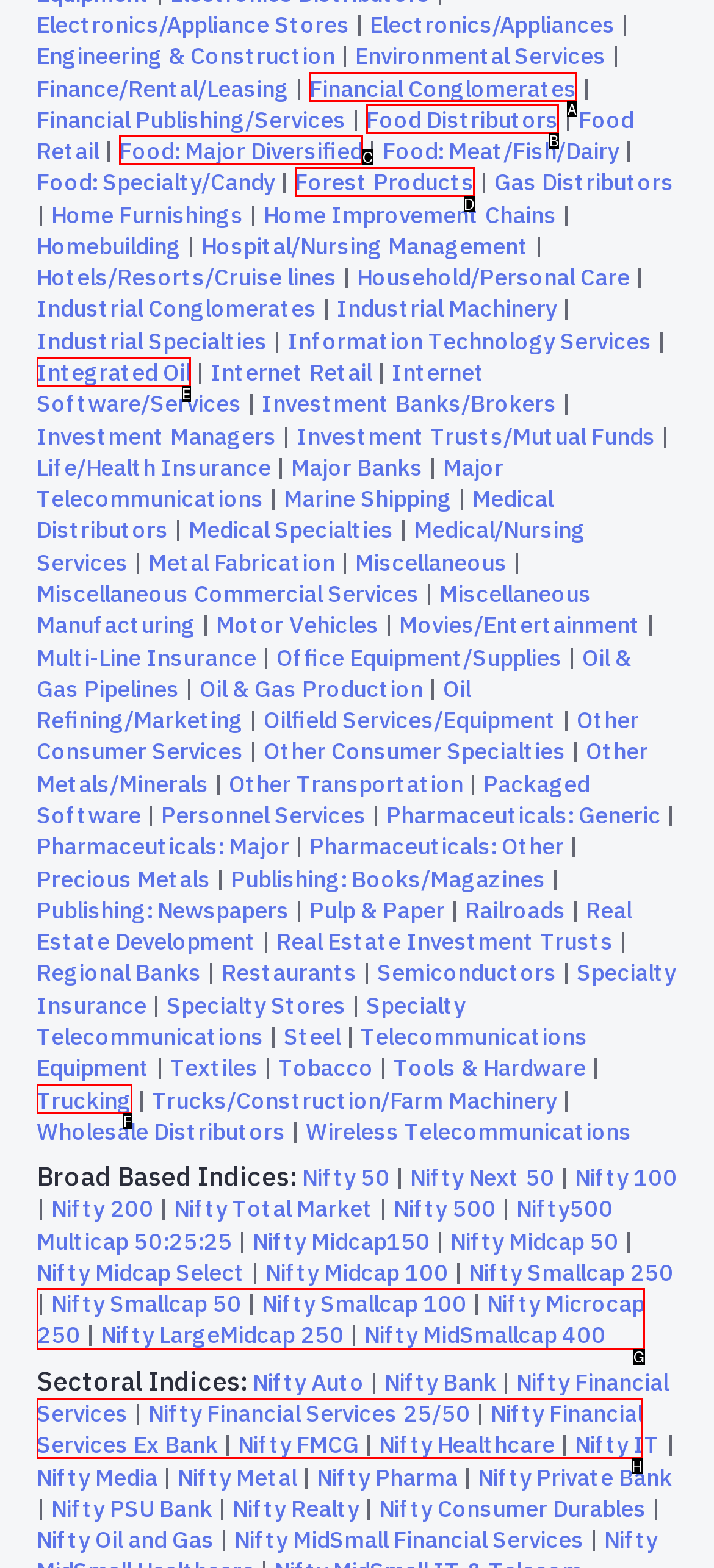Which lettered option matches the following description: Nifty Financial Services Ex Bank
Provide the letter of the matching option directly.

H